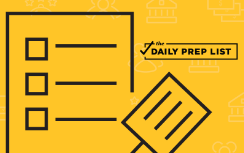Write a descriptive caption for the image, covering all notable aspects.

This image features a vibrant yellow background with a stylized checklist design. Prominently displayed is the logo for "The Daily Prep List," accompanied by a checkmark, emphasizing the theme of preparation and organization. The checklist consists of three empty boxes, symbolizing tasks or items to be completed, and a large spatula beside it, suggesting a connection to culinary activities or food-related content. This imagery is likely intended to convey a sense of readiness and focus on the restaurant industry, aligning with the content shared by The Daily Prep List, which provides insights and updates on food and dining trends.